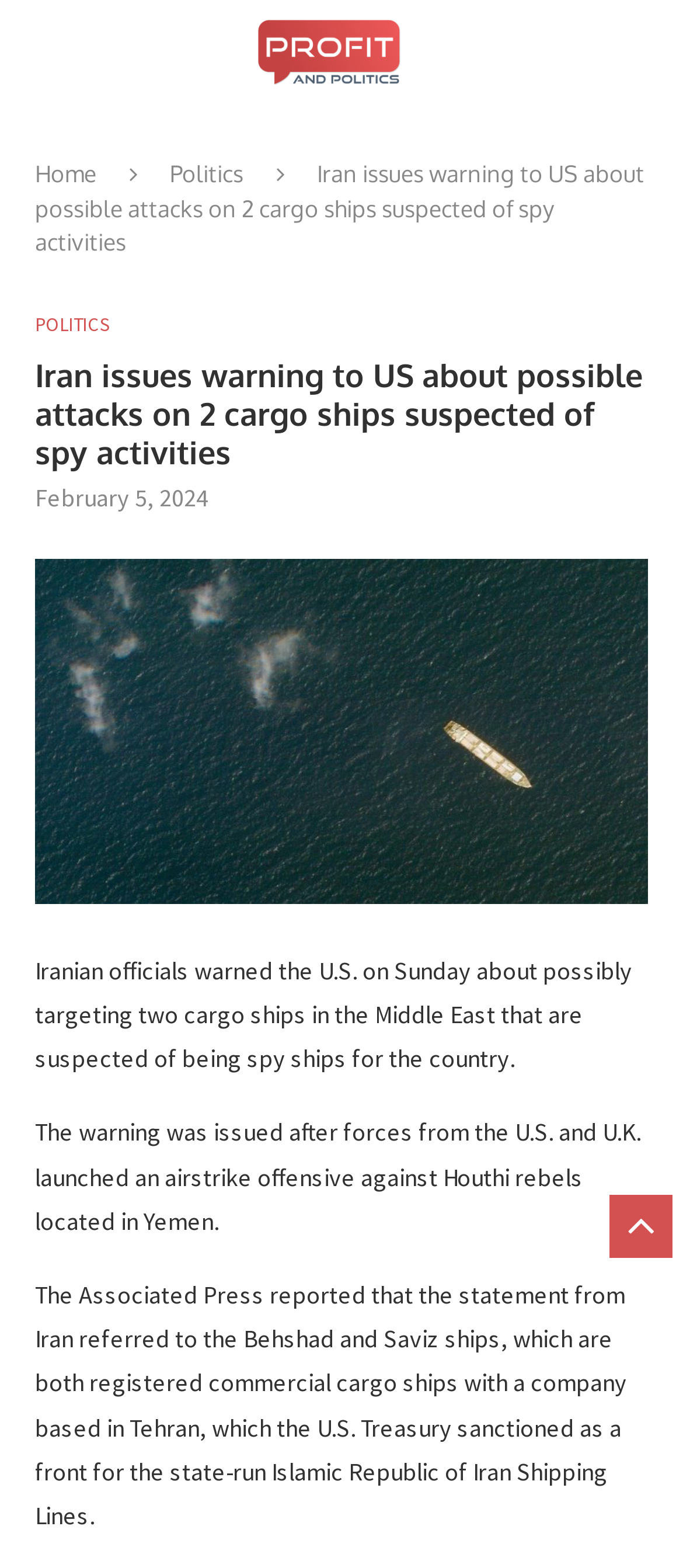Please locate and generate the primary heading on this webpage.

Iran issues warning to US about possible attacks on 2 cargo ships suspected of spy activities